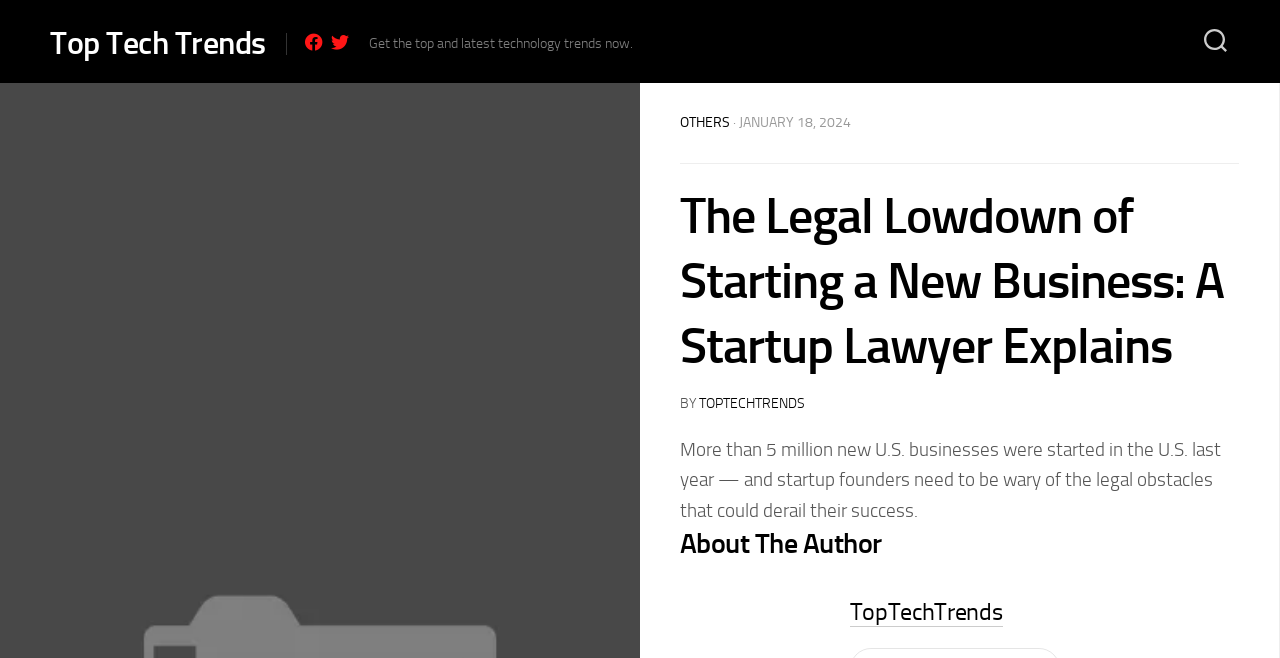What is the name of the website? Please answer the question using a single word or phrase based on the image.

Top Tech Trends